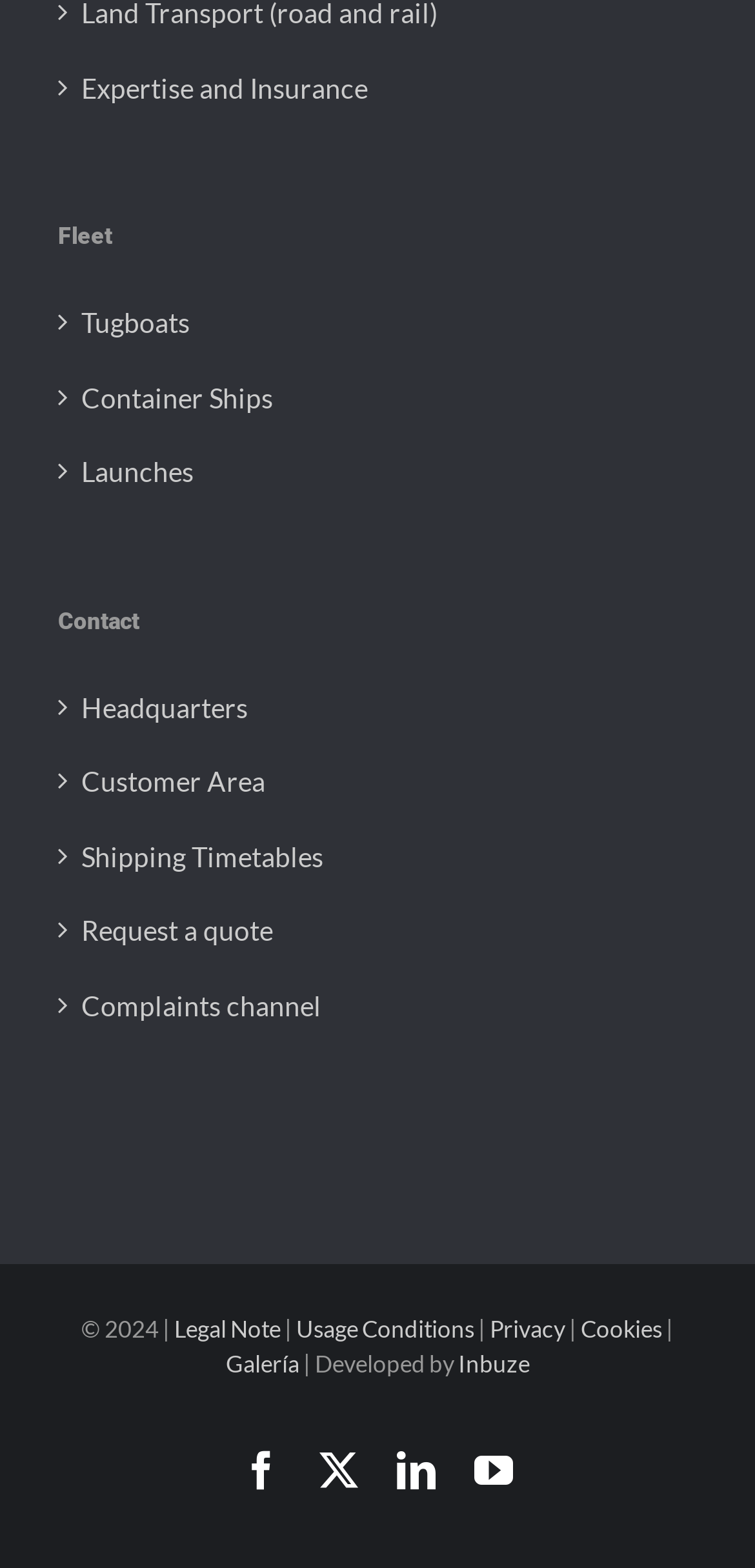Find the bounding box of the UI element described as follows: "English".

None